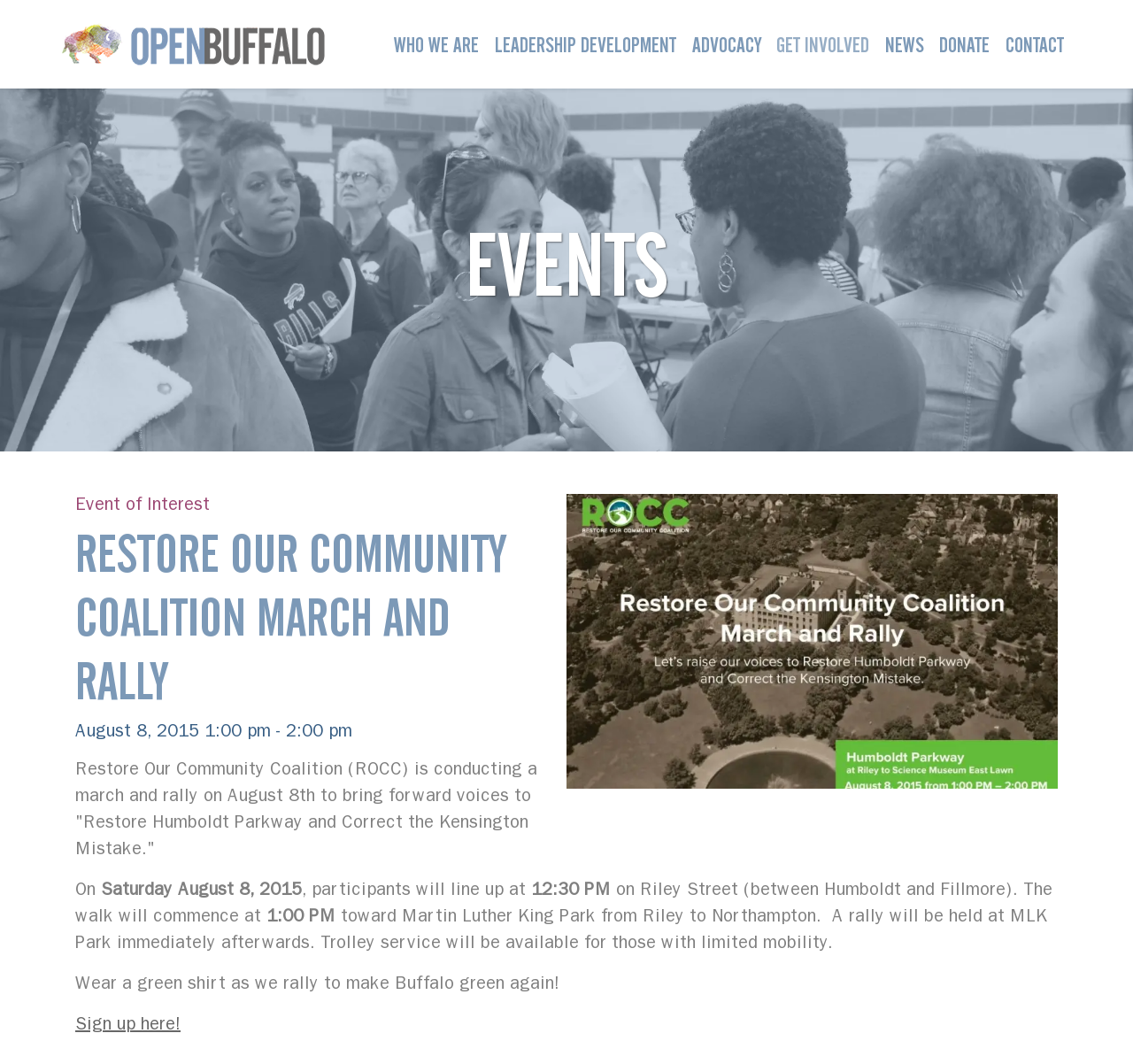Find the bounding box coordinates of the clickable region needed to perform the following instruction: "Click on the 'NEWS' link". The coordinates should be provided as four float numbers between 0 and 1, i.e., [left, top, right, bottom].

[0.775, 0.025, 0.822, 0.059]